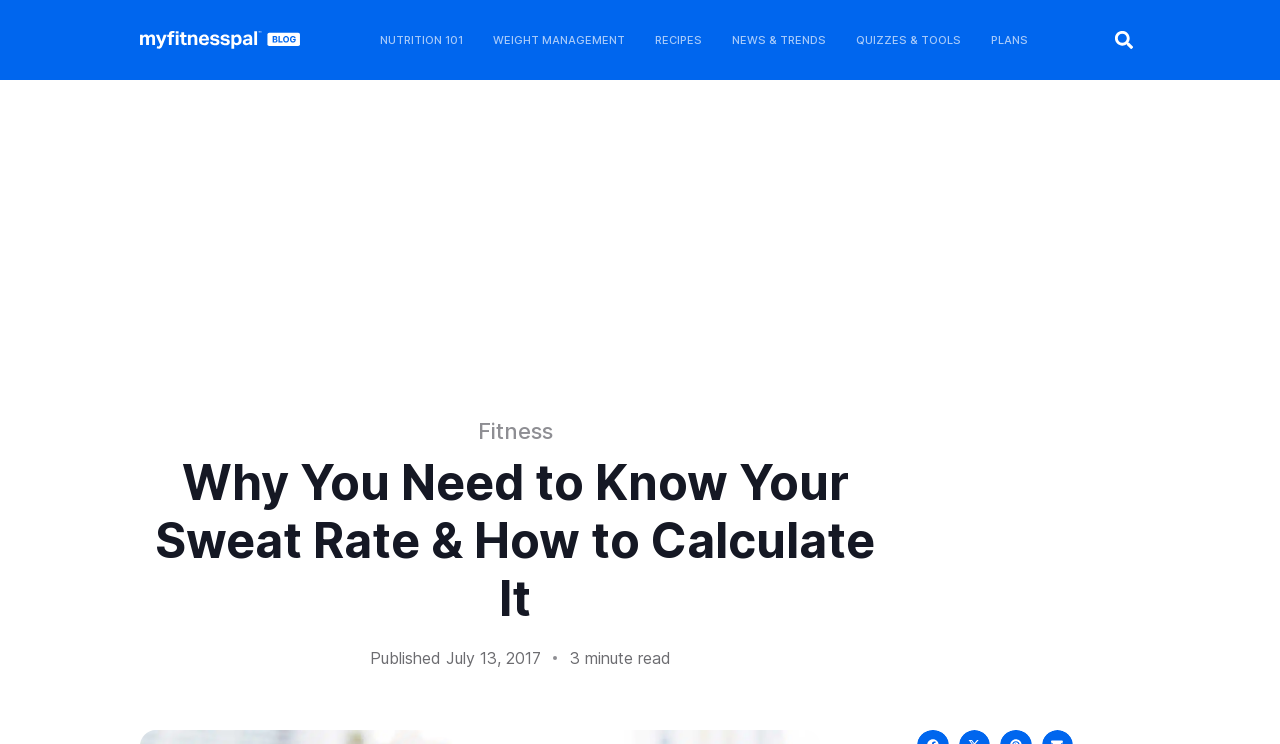Generate a thorough explanation of the webpage's elements.

The webpage is about fitness and specifically discusses the importance of knowing one's sweat rate and how to calculate it. At the top left, there is a link and an image, likely a logo, with a similar size and position. Below them, there is a menu bar with five links: "NUTRITION 101", "WEIGHT MANAGEMENT", "RECIPES", "NEWS & TRENDS", and "QUIZZES & TOOLS", each with a similar size and position, spaced evenly apart. 

To the right of the menu bar, there is a search bar with a button labeled "Search". Below the menu bar, there is a link "Fitness" positioned near the center of the page. The main content of the page starts with a heading "Why You Need to Know Your Sweat Rate & How to Calculate It" located near the top center of the page. 

At the bottom of the page, there are three lines of text: "Published" followed by a date "July 13, 2017" and "3 minute read", all aligned to the left and positioned near the bottom of the page.